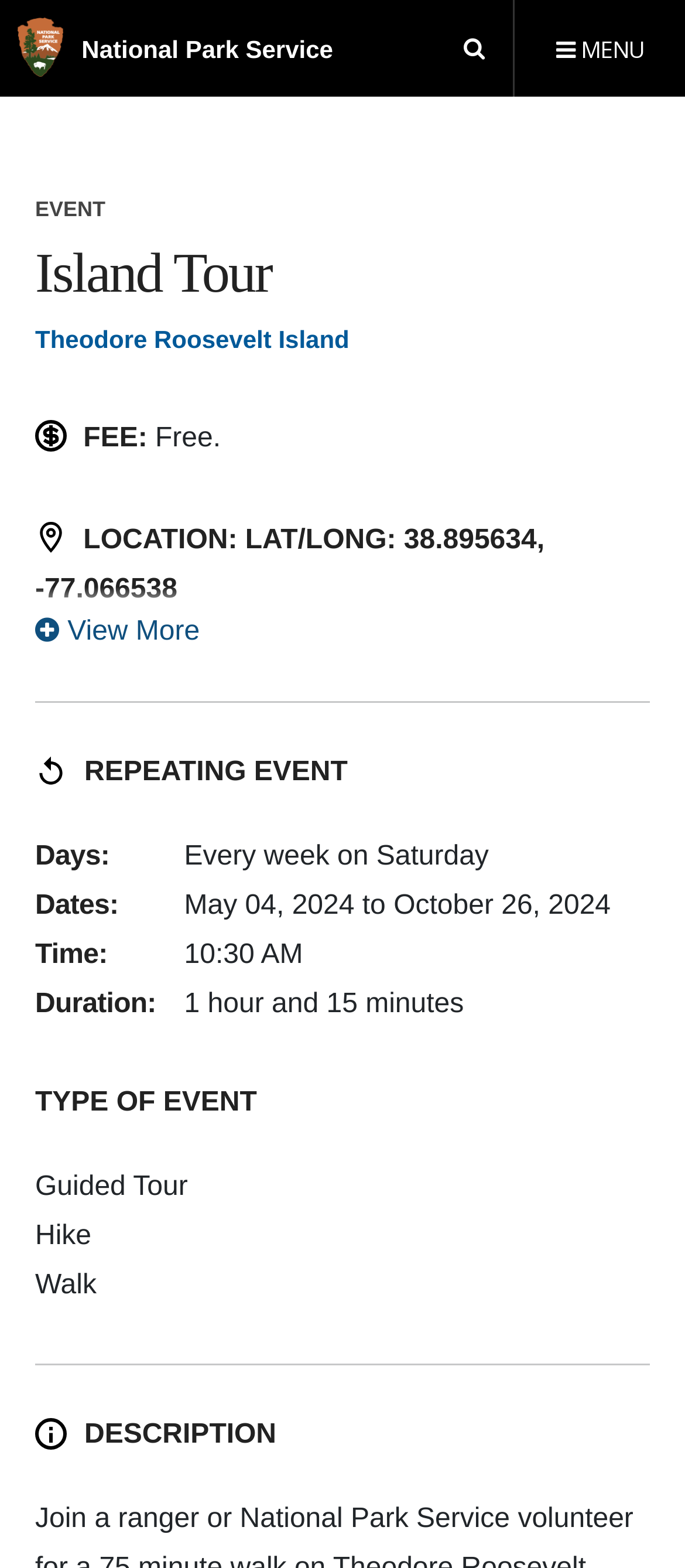Use a single word or phrase to answer the question: What is the duration of the event?

1 hour and 15 minutes